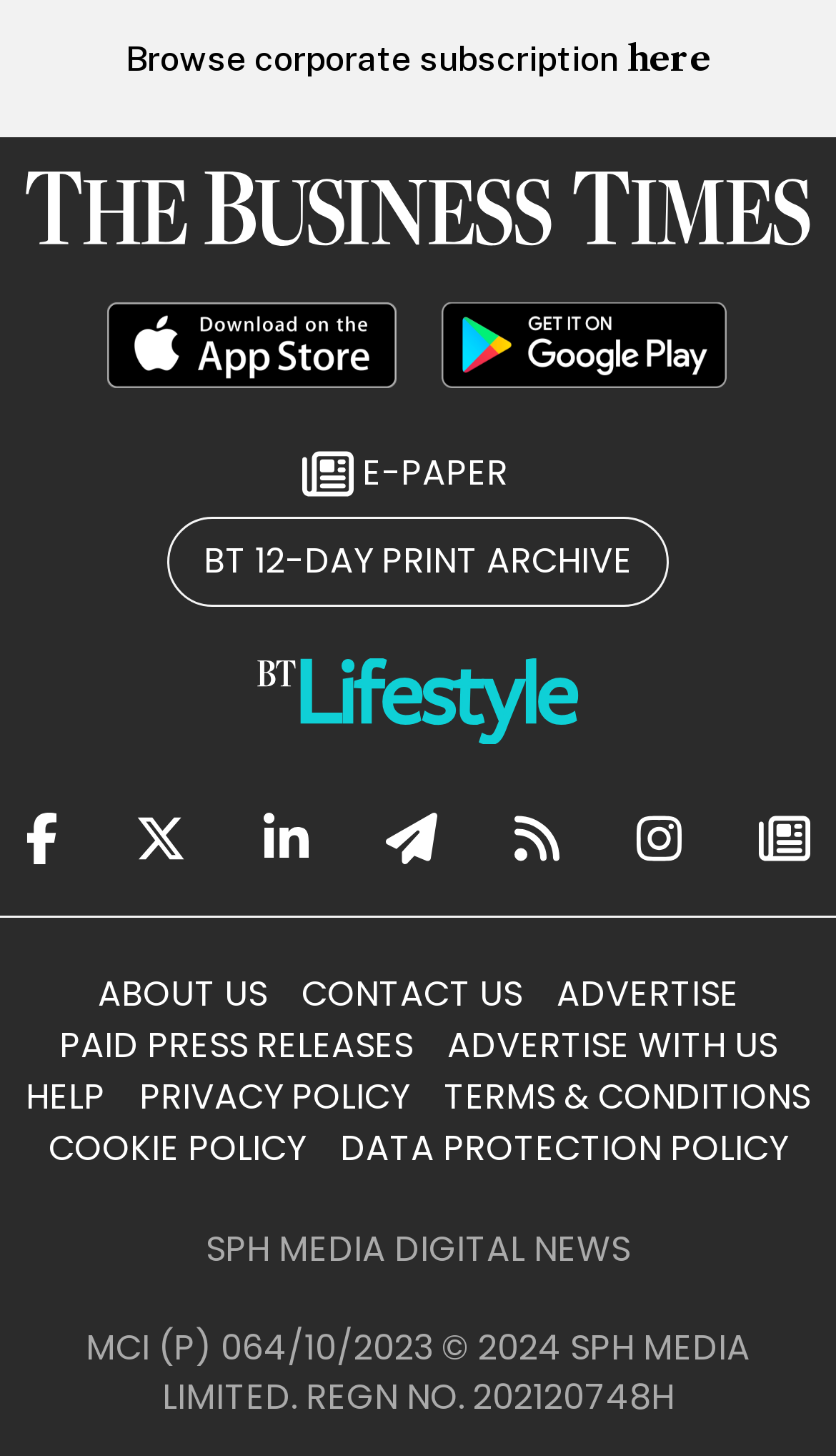Identify the bounding box coordinates of the element that should be clicked to fulfill this task: "submit a comment". The coordinates should be provided as four float numbers between 0 and 1, i.e., [left, top, right, bottom].

None